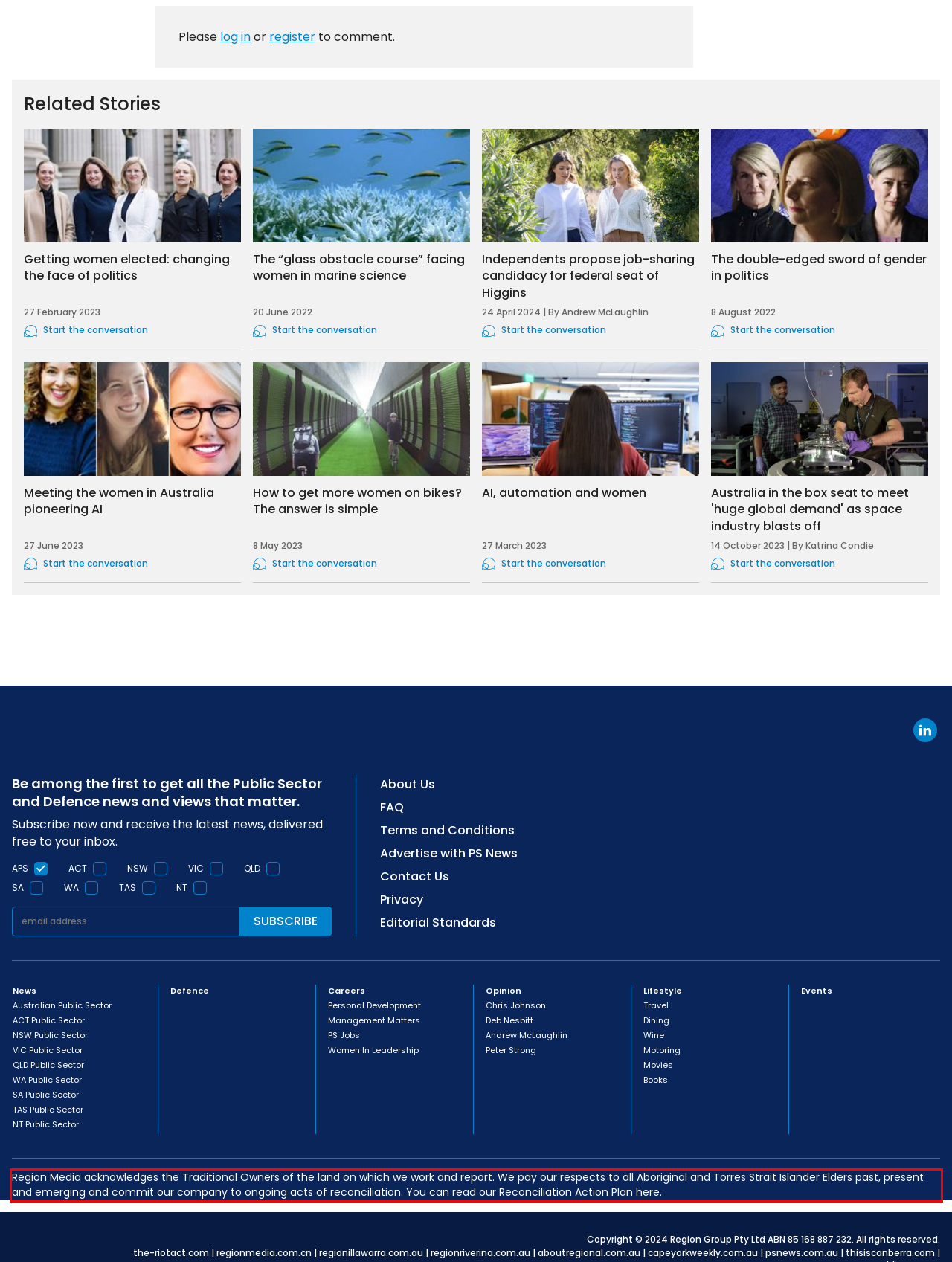With the given screenshot of a webpage, locate the red rectangle bounding box and extract the text content using OCR.

Region Media acknowledges the Traditional Owners of the land on which we work and report. We pay our respects to all Aboriginal and Torres Strait Islander Elders past, present and emerging and commit our company to ongoing acts of reconciliation. You can read our Reconciliation Action Plan here.